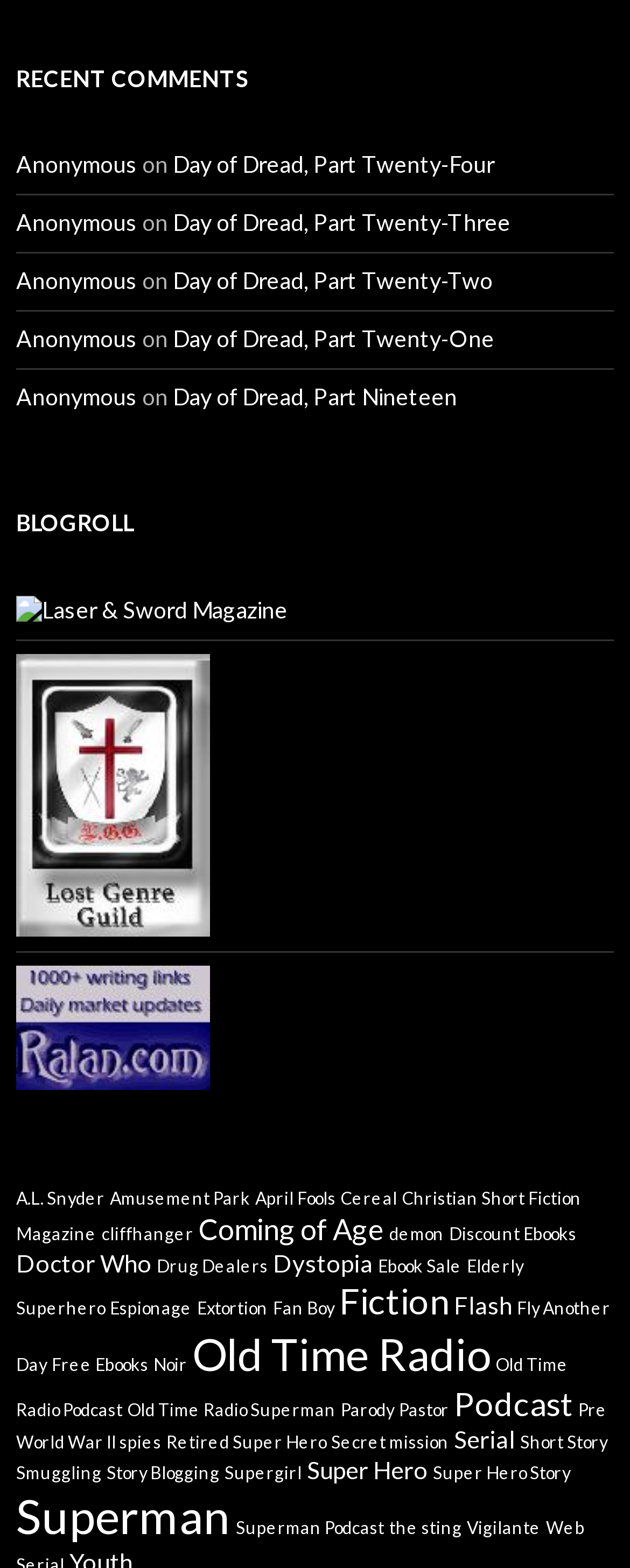By analyzing the image, answer the following question with a detailed response: What is the category of the link 'Day of Dread, Part Twenty-Four'?

The link 'Day of Dread, Part Twenty-Four' does not have a specific category mentioned, it is just a link with a title.